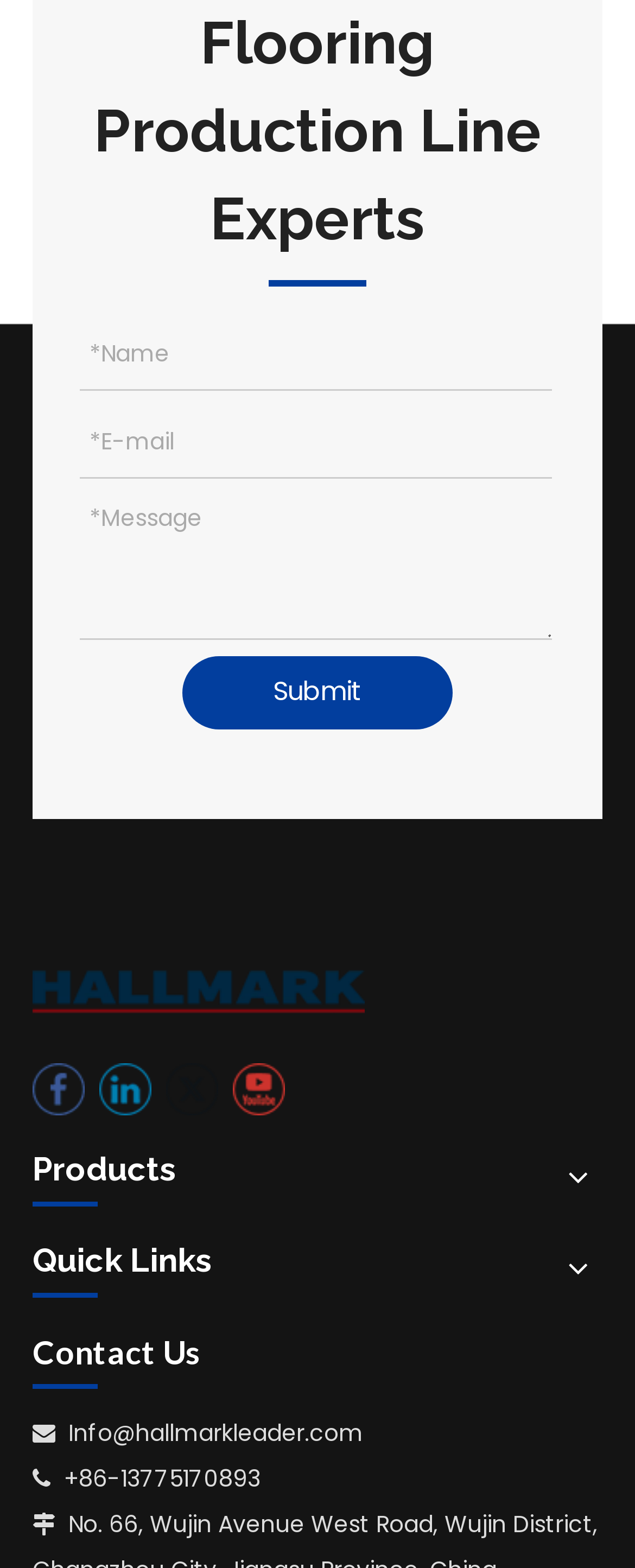Using the description "Submit", predict the bounding box of the relevant HTML element.

[0.287, 0.333, 0.713, 0.38]